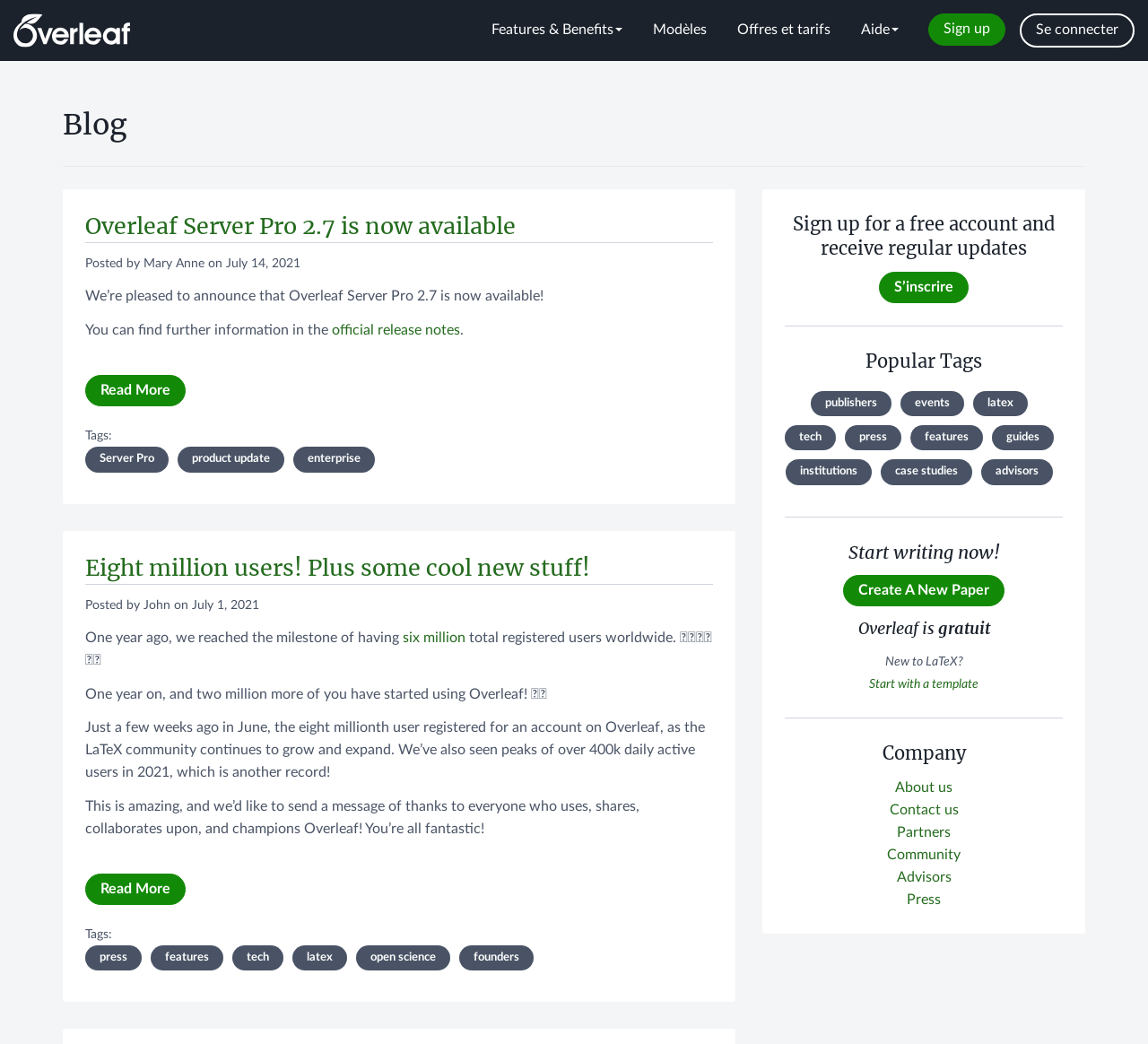Determine the bounding box coordinates of the clickable region to carry out the instruction: "Learn more about 'Eight million users! Plus some cool new stuff!'".

[0.074, 0.53, 0.514, 0.557]